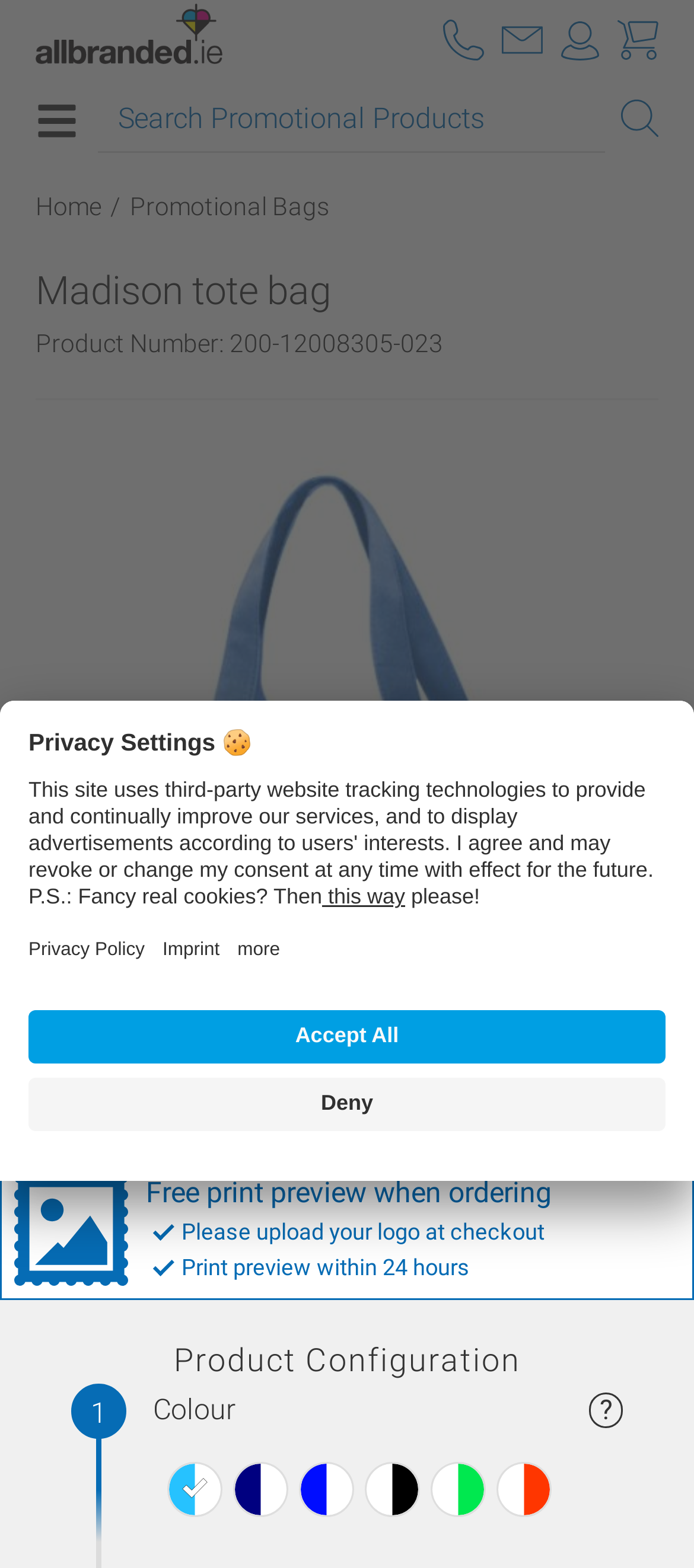Identify the bounding box coordinates of the area that should be clicked in order to complete the given instruction: "Click on the Home link". The bounding box coordinates should be four float numbers between 0 and 1, i.e., [left, top, right, bottom].

[0.051, 0.122, 0.154, 0.14]